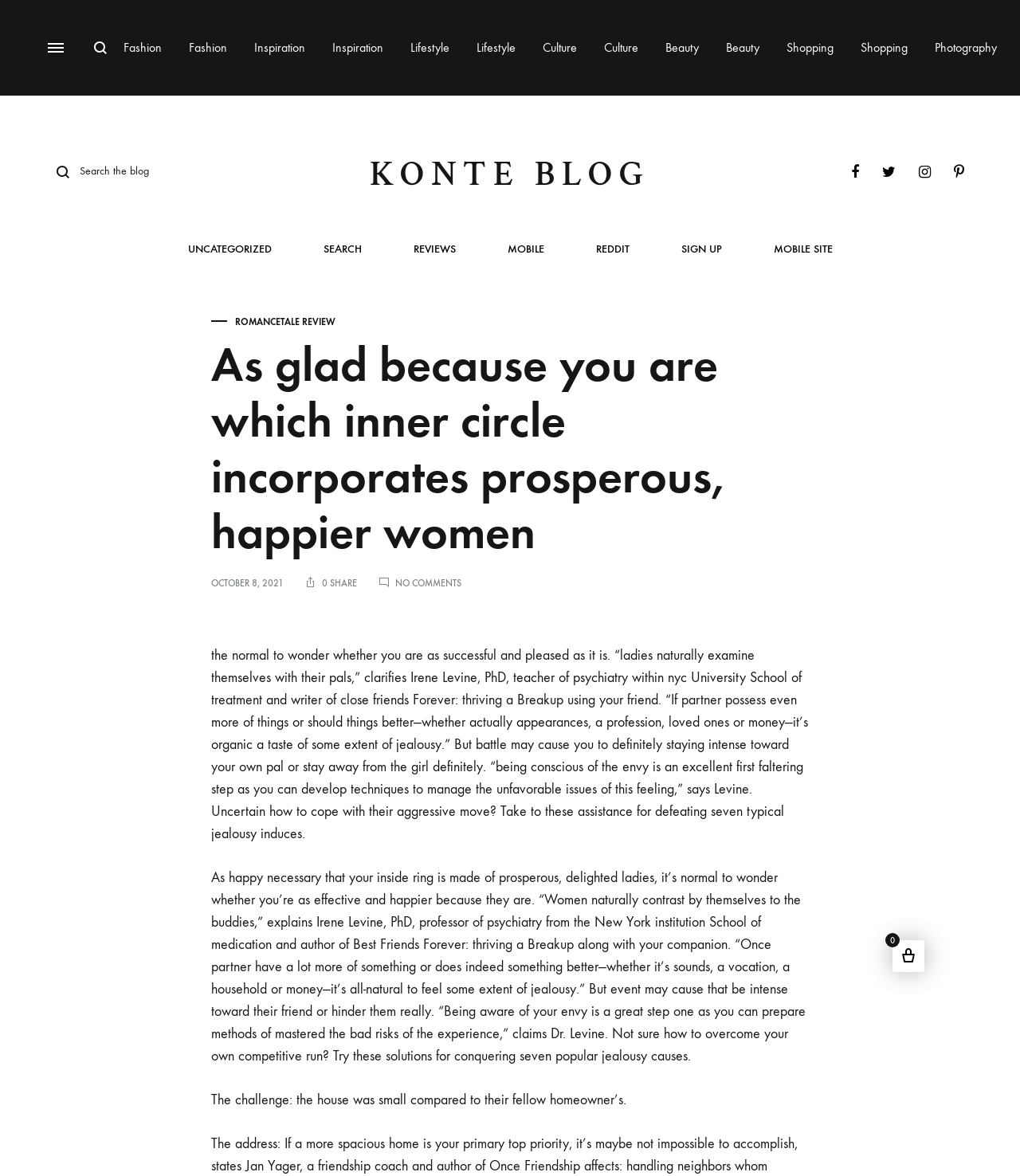Refer to the element description Beauty and identify the corresponding bounding box in the screenshot. Format the coordinates as (top-left x, top-left y, bottom-right x, bottom-right y) with values in the range of 0 to 1.

[0.712, 0.032, 0.745, 0.049]